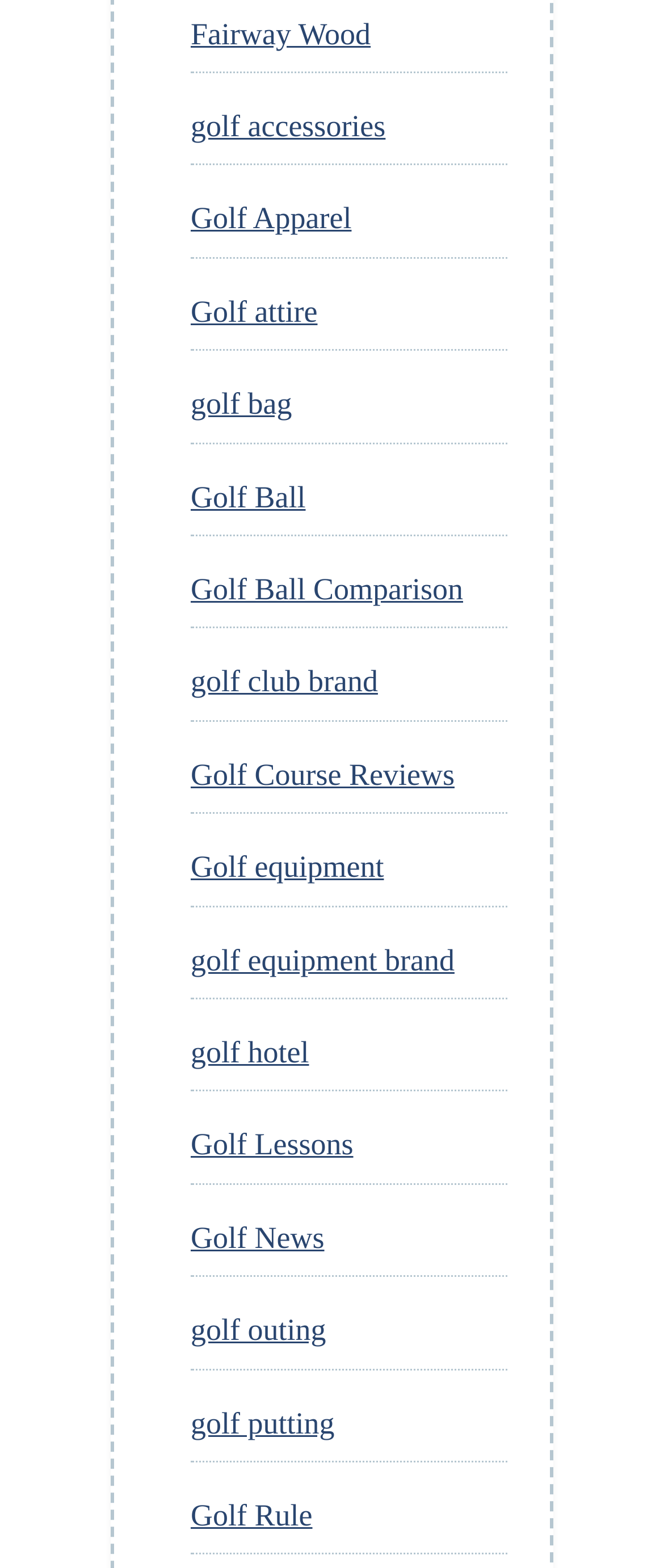Are there any links related to golf travel? From the image, respond with a single word or brief phrase.

Yes